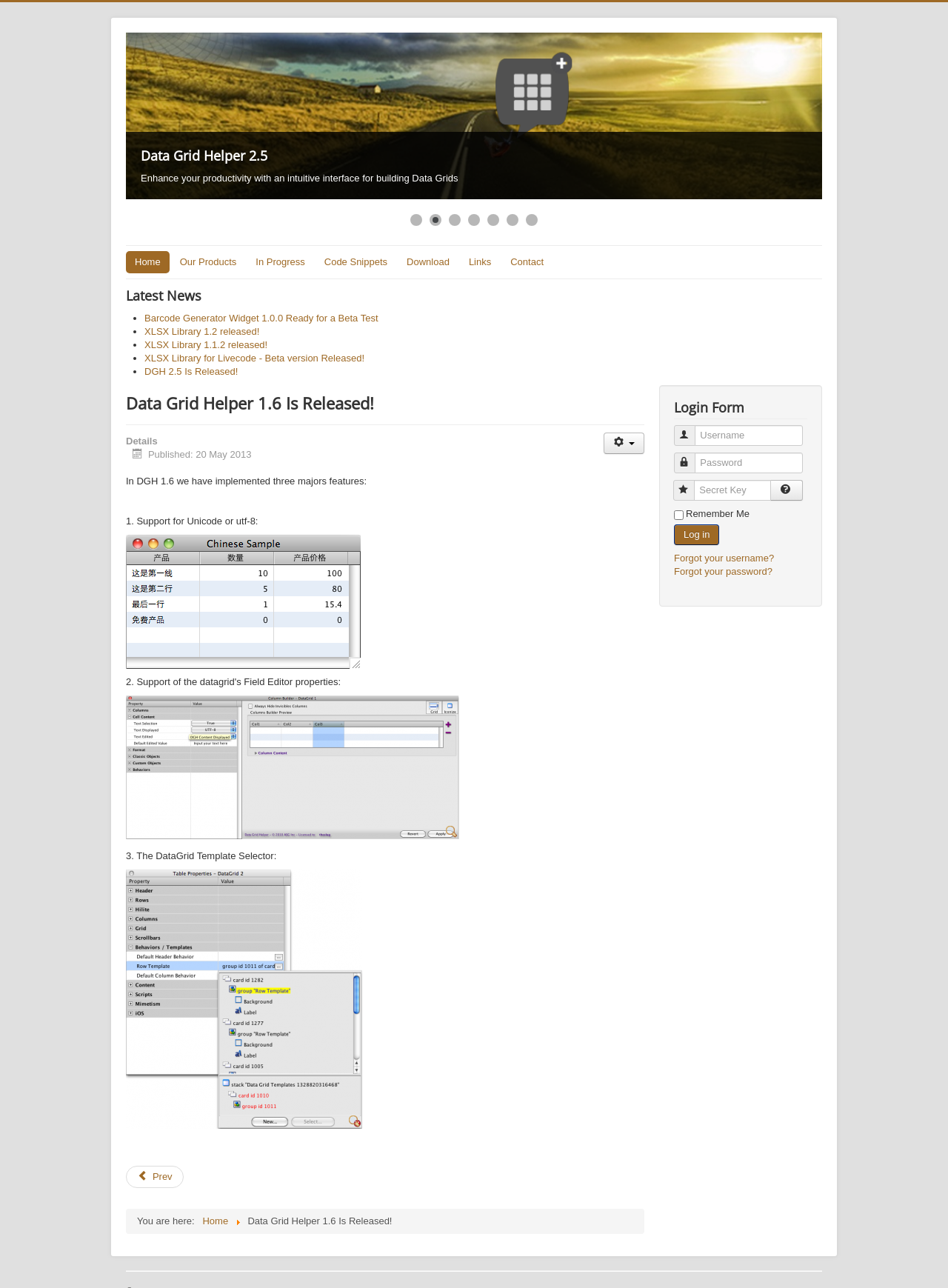What is the latest news about Data Grid Helper?
Please ensure your answer to the question is detailed and covers all necessary aspects.

The latest news about Data Grid Helper can be found in the heading 'Latest News' section, which lists several news items, including 'Data Grid Helper 2.5 Is Released!'.